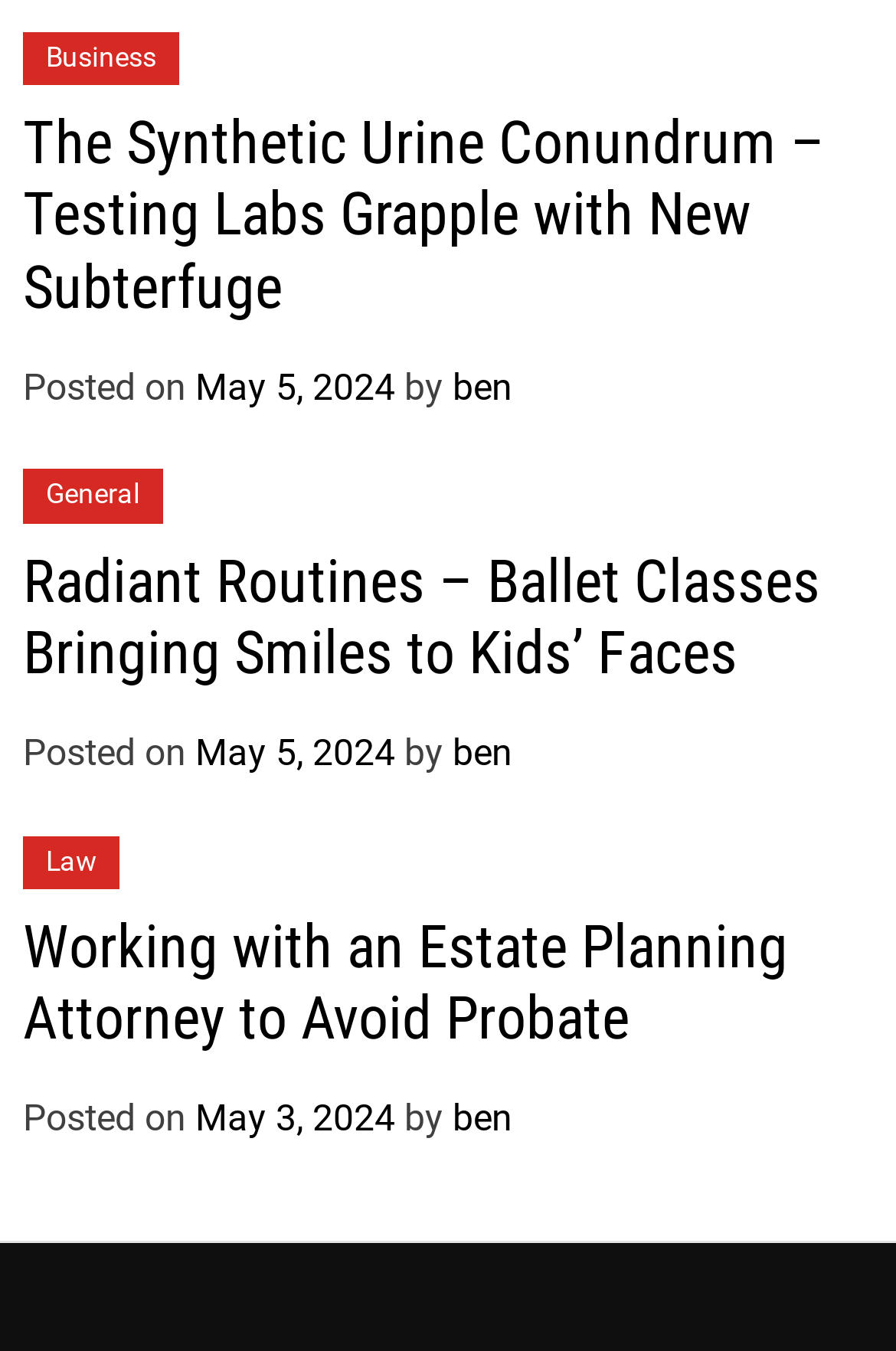Identify the bounding box coordinates of the specific part of the webpage to click to complete this instruction: "View the post details of 'May 5, 2024'".

[0.218, 0.27, 0.441, 0.302]